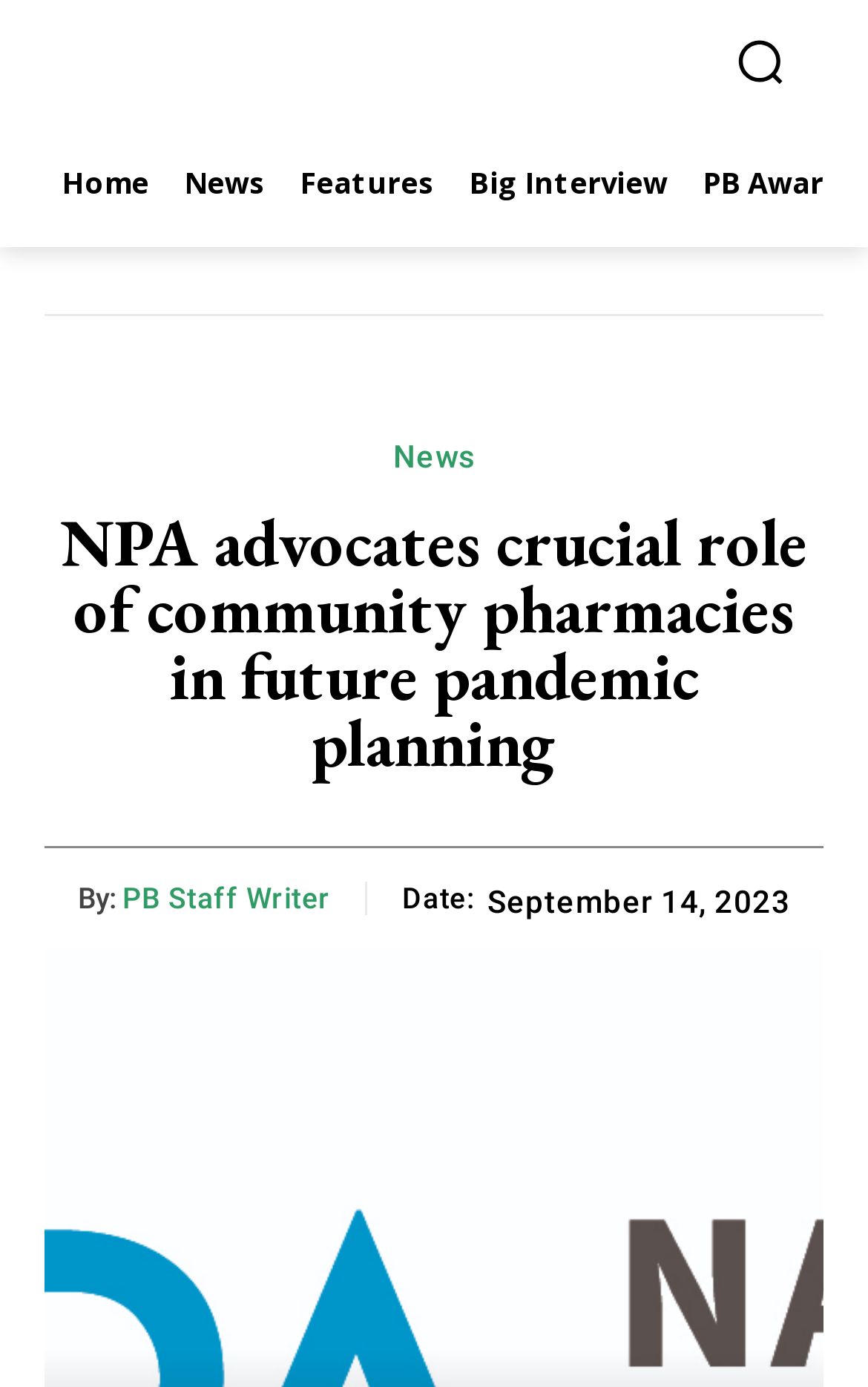Identify the main heading from the webpage and provide its text content.

NPA advocates crucial role of community pharmacies in future pandemic planning